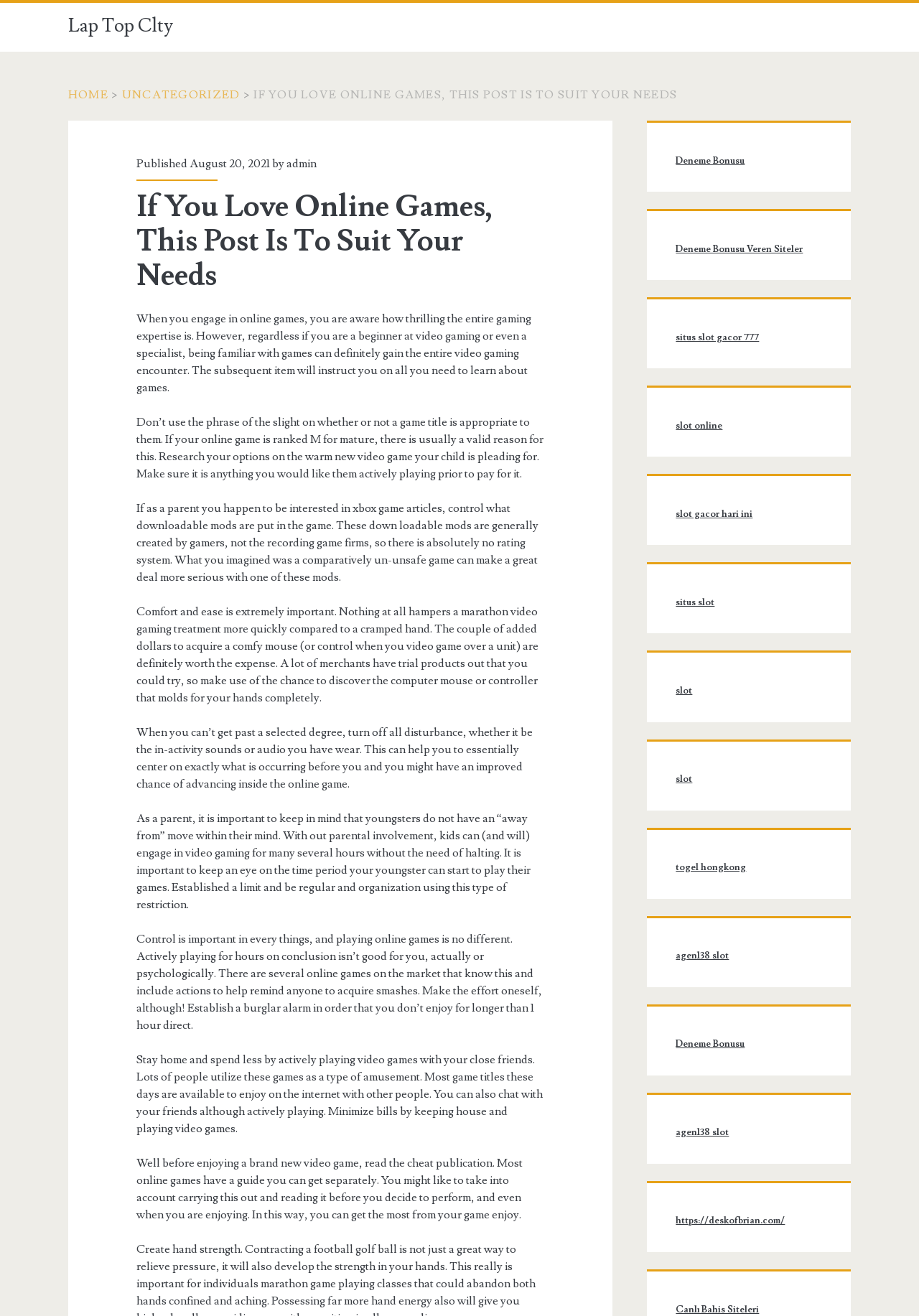Specify the bounding box coordinates of the region I need to click to perform the following instruction: "Read the article 'If You Love Online Games, This Post Is To Suit Your Needs'". The coordinates must be four float numbers in the range of 0 to 1, i.e., [left, top, right, bottom].

[0.148, 0.144, 0.593, 0.223]